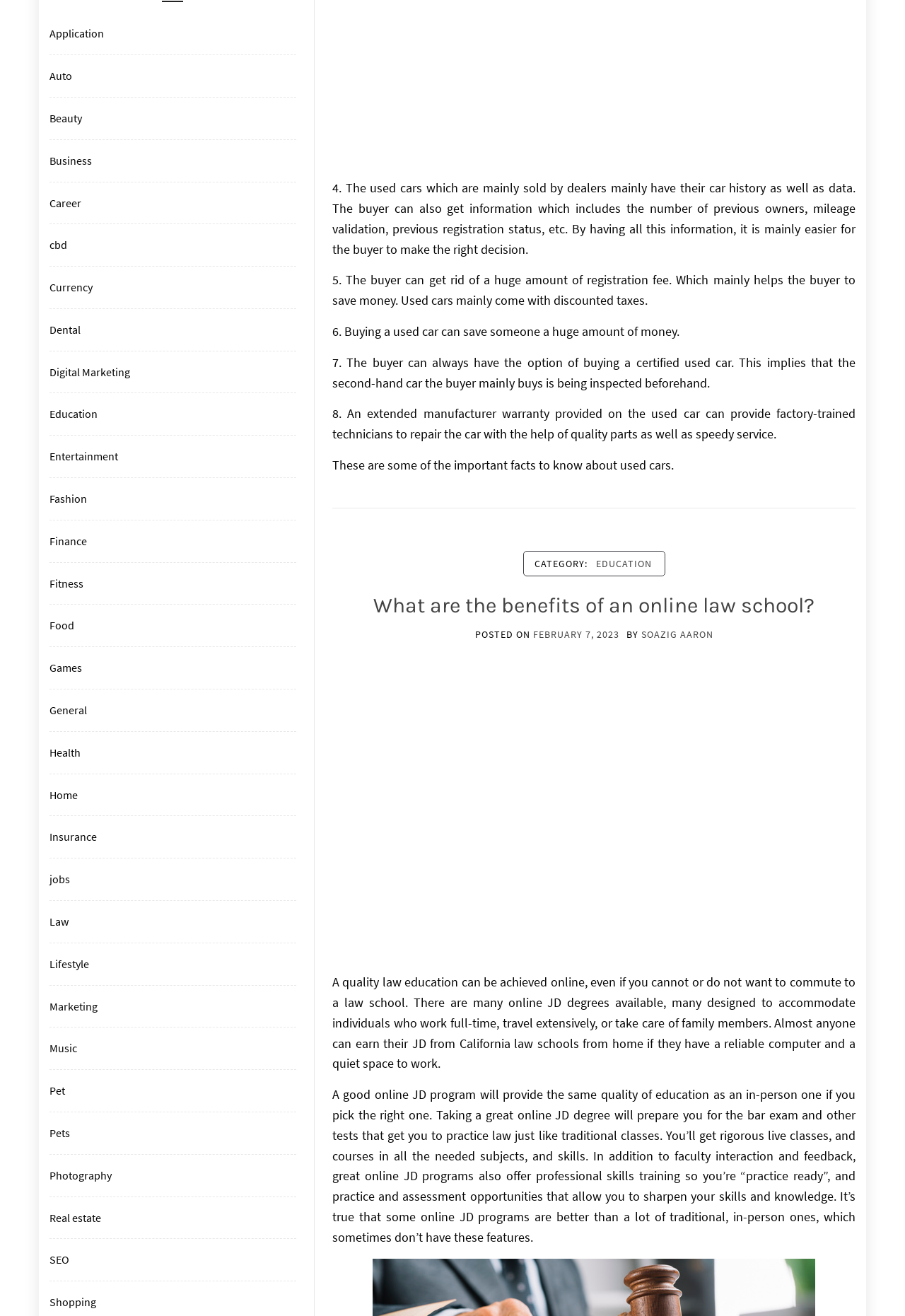Based on the provided description, "General", find the bounding box of the corresponding UI element in the screenshot.

[0.051, 0.532, 0.096, 0.547]